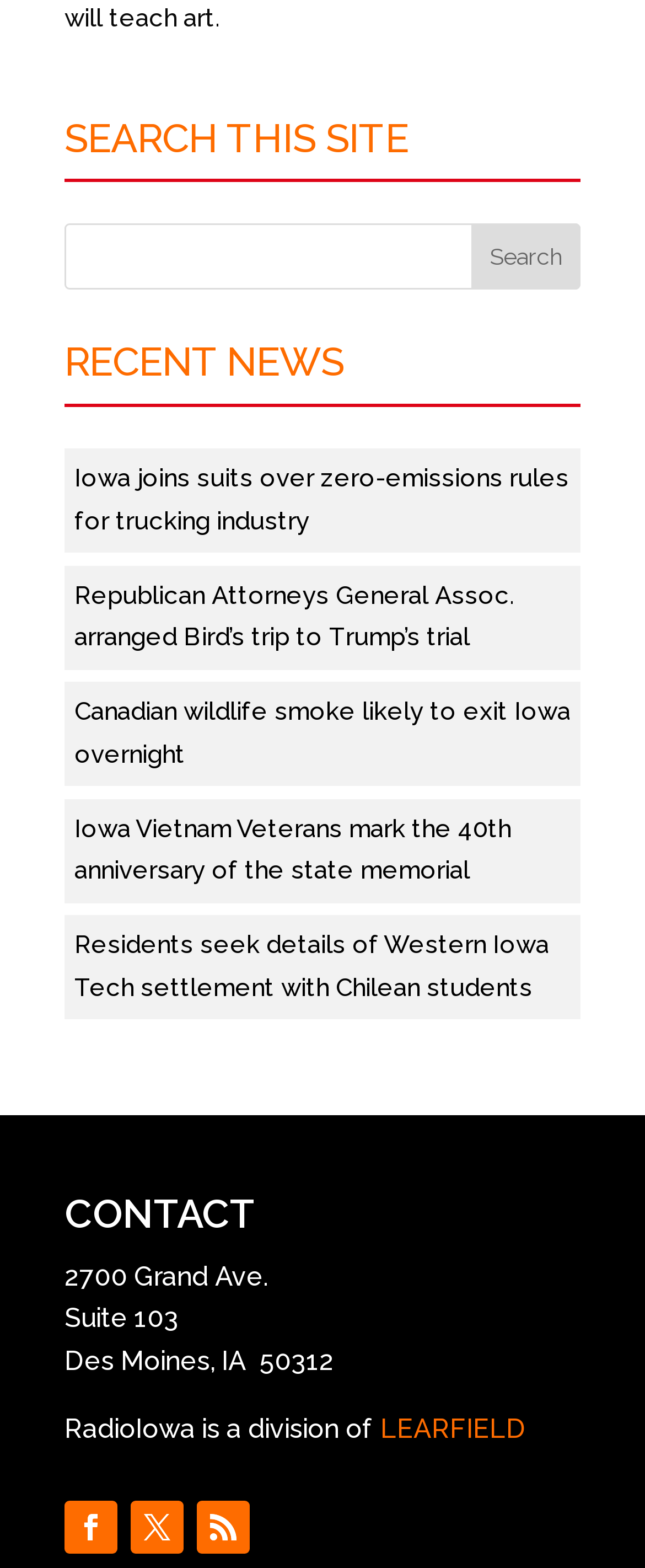Based on the image, give a detailed response to the question: How many news links are displayed?

There are 5 news links displayed on the webpage, which are 'Iowa joins suits over zero-emissions rules for trucking industry', 'Republican Attorneys General Assoc. arranged Bird’s trip to Trump’s trial', 'Canadian wildlife smoke likely to exit Iowa overnight', 'Iowa Vietnam Veterans mark the 40th anniversary of the state memorial', and 'Residents seek details of Western Iowa Tech settlement with Chilean students'.